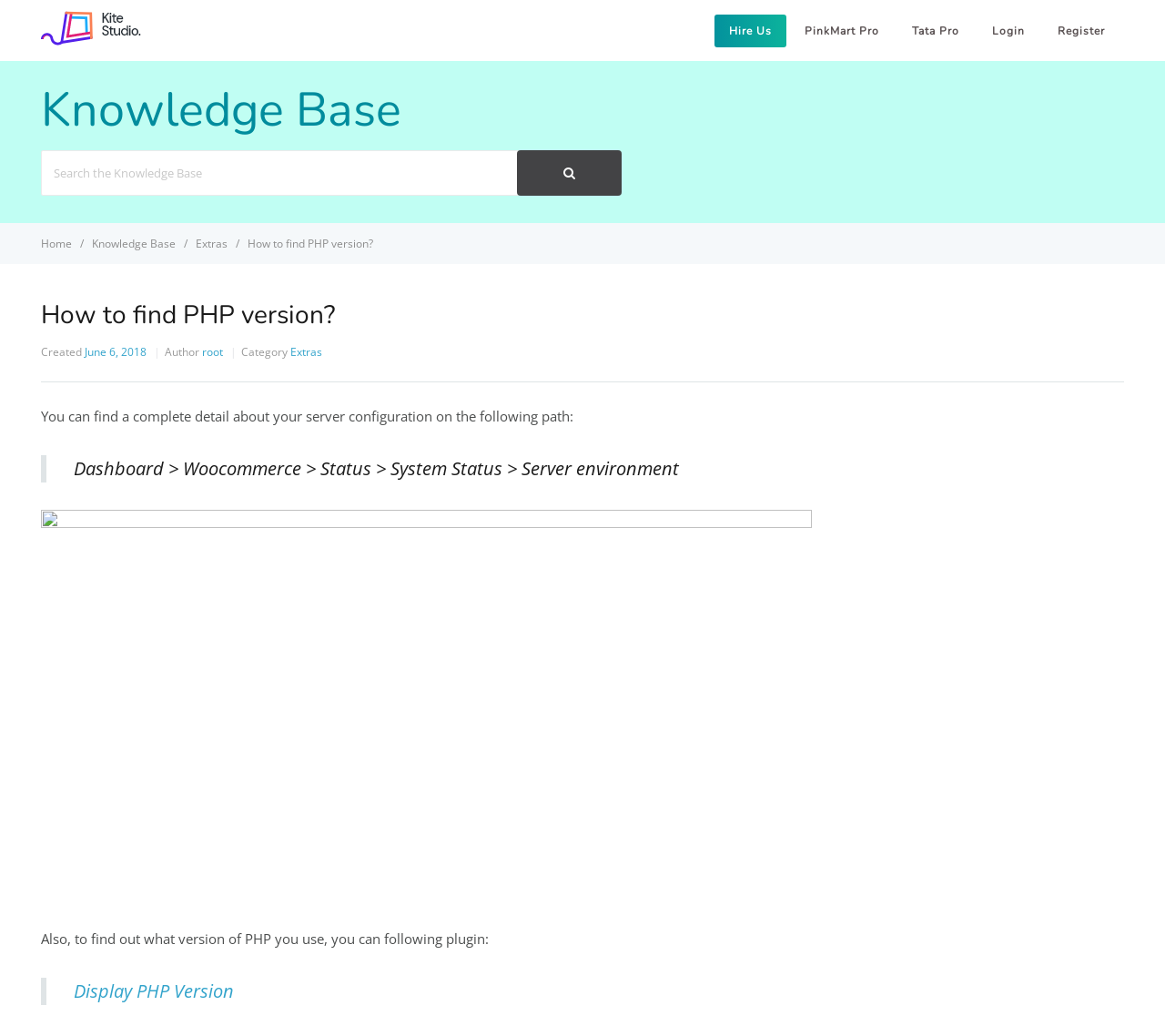What is the path to find server configuration?
Using the image as a reference, deliver a detailed and thorough answer to the question.

The article provides a path to find server configuration, which is 'Dashboard > Woocommerce > Status > System Status > Server environment', as mentioned in the blockquote section.